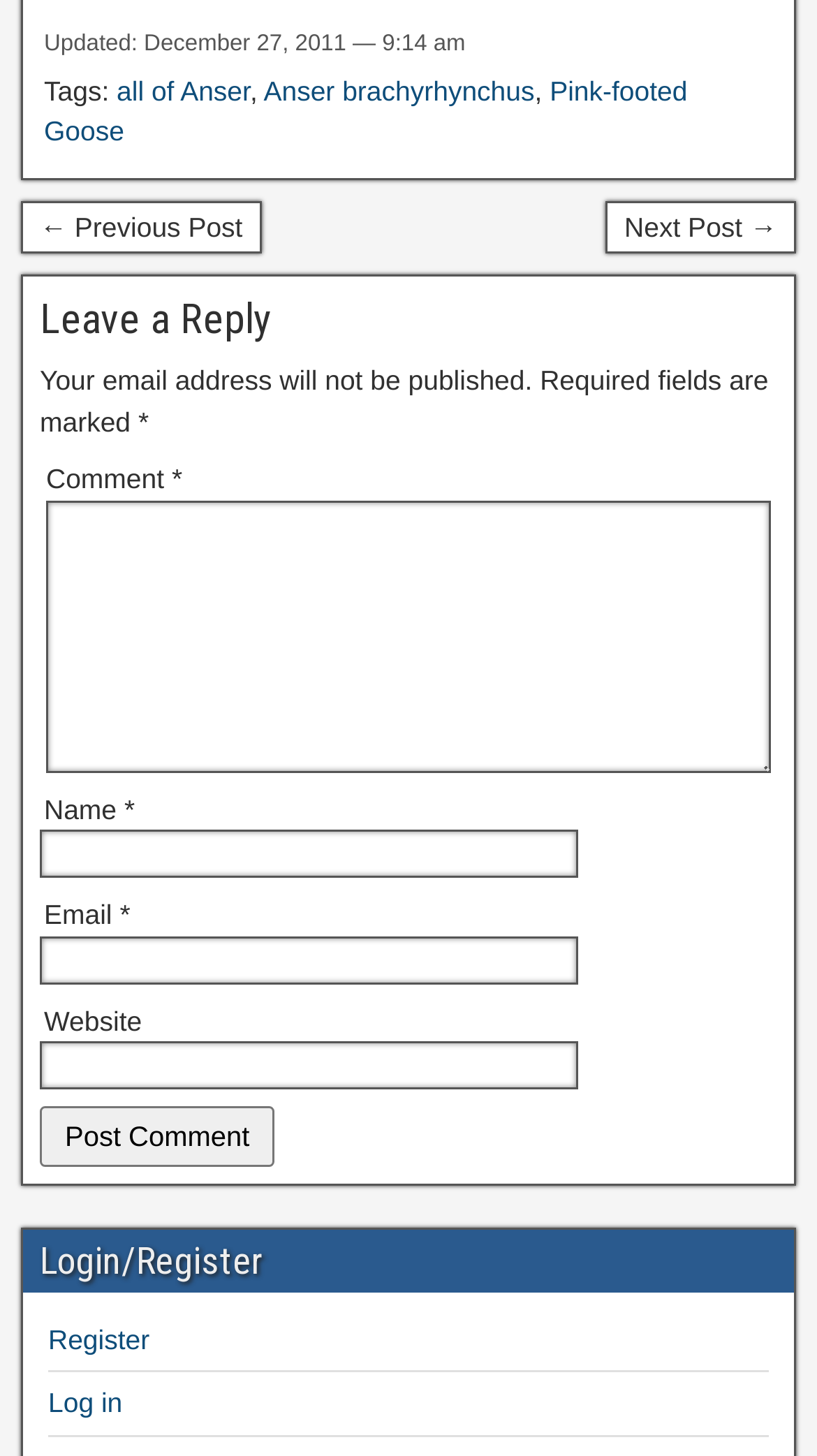What is the text of the last link on the page?
Answer the question with a detailed explanation, including all necessary information.

I scrolled down to the bottom of the page and found the last link, which has the text 'Log in'.